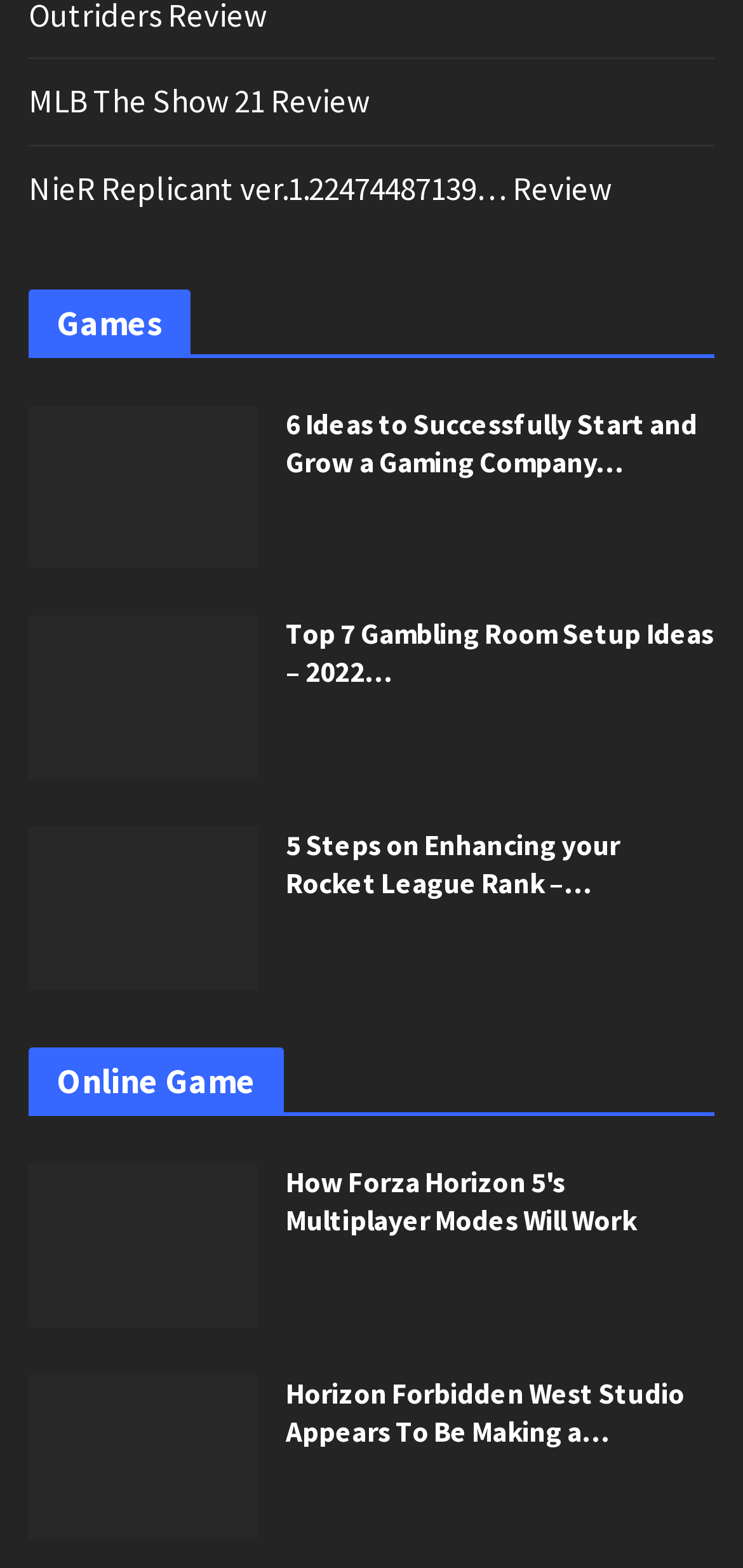From the webpage screenshot, identify the region described by MLB The Show 21 Review. Provide the bounding box coordinates as (top-left x, top-left y, bottom-right x, bottom-right y), with each value being a floating point number between 0 and 1.

[0.038, 0.047, 0.497, 0.084]